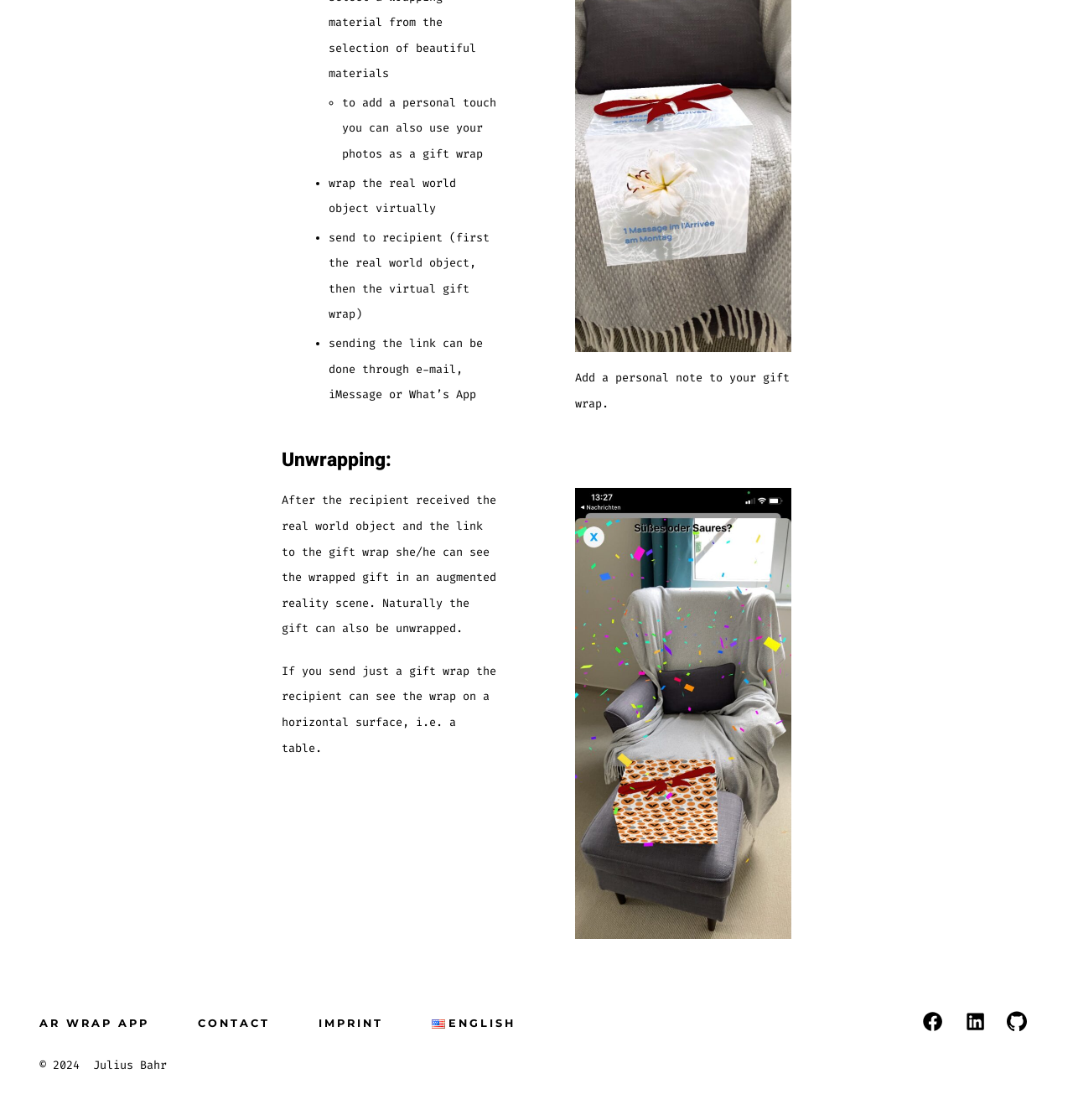Please provide a comprehensive answer to the question below using the information from the image: What is the copyright year of the webpage?

The copyright year of the webpage is 2024, as stated in the footer section of the webpage, '© 2024'.